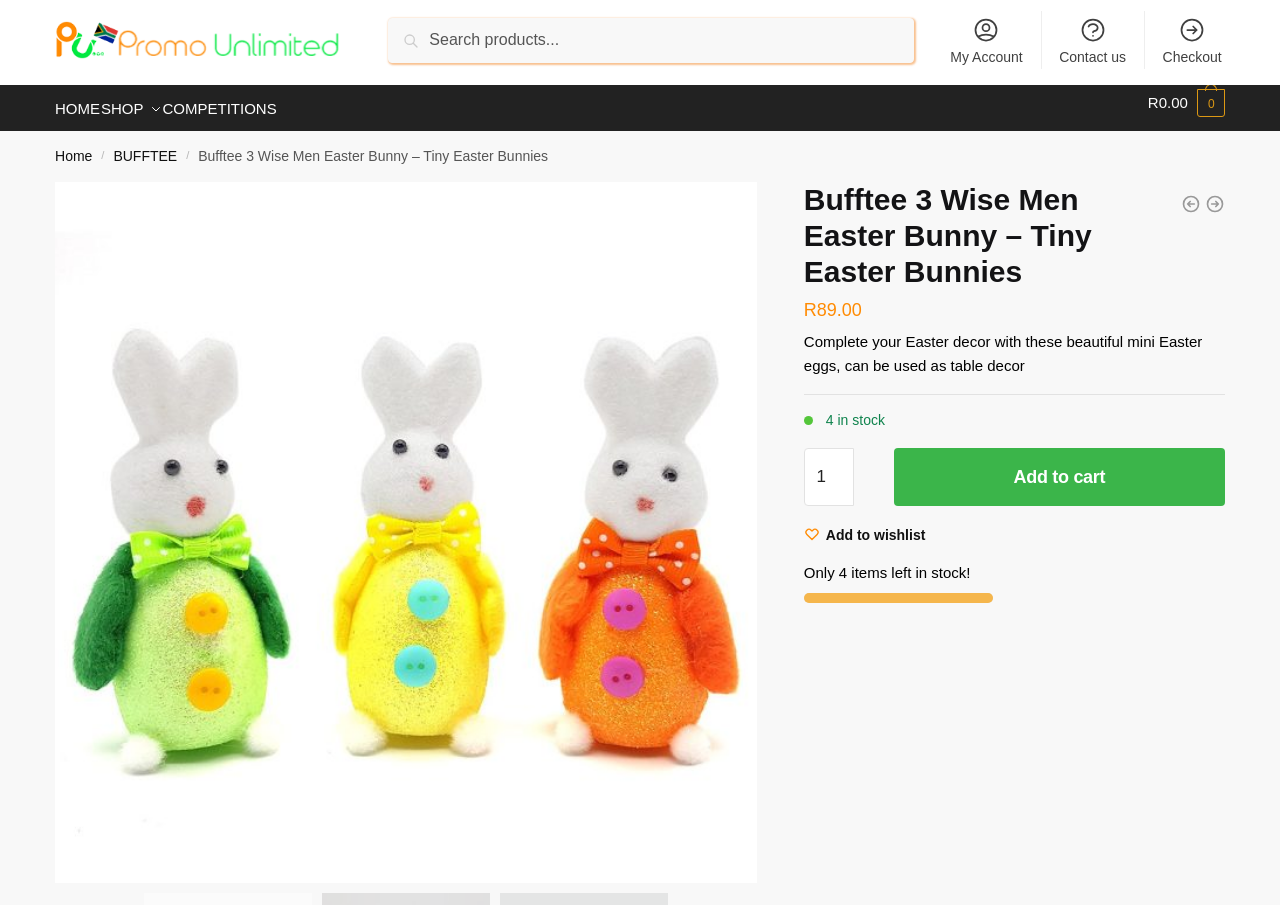How many navigation menus are there?
Answer the question with a single word or phrase, referring to the image.

3